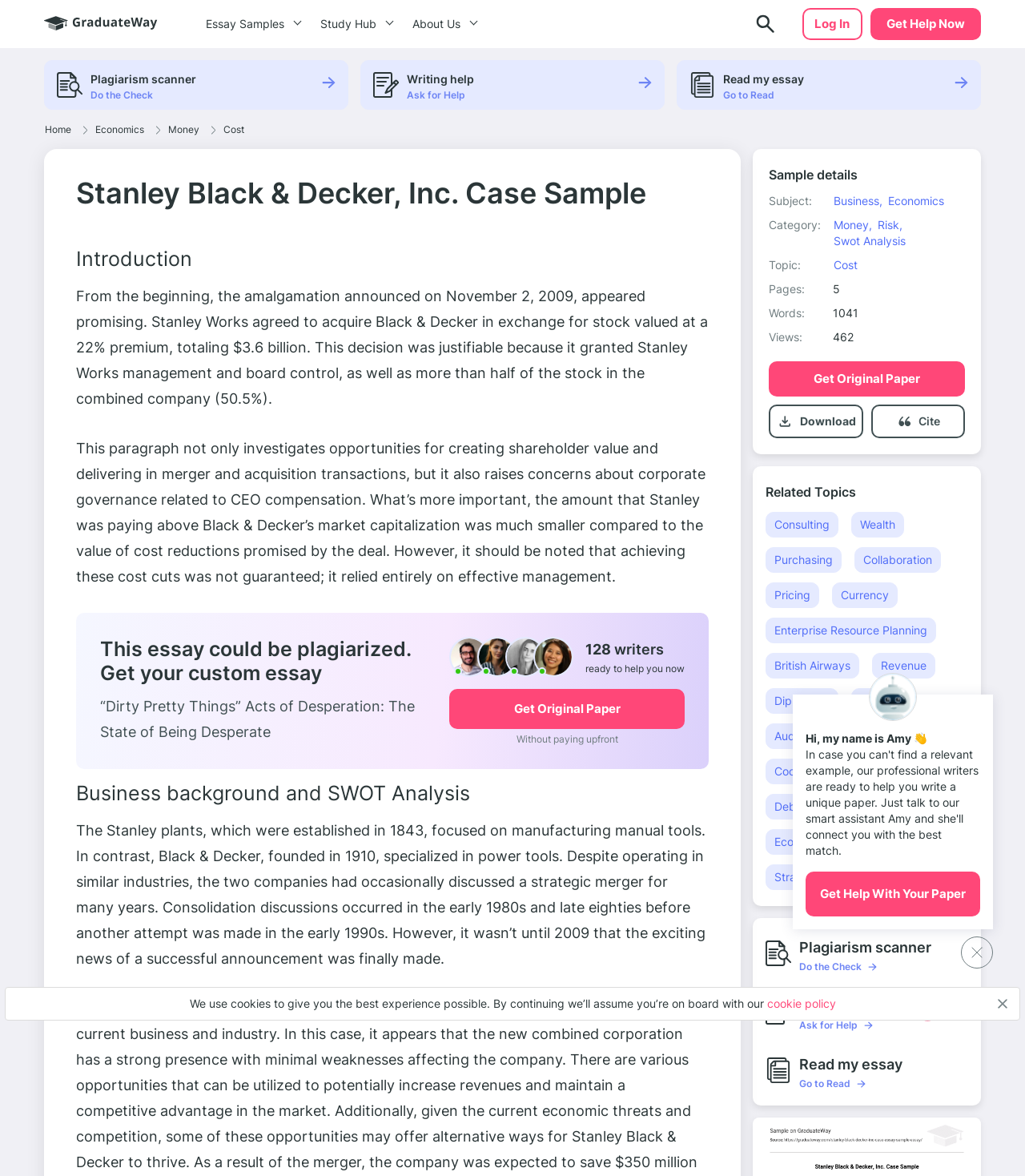Please determine the bounding box coordinates of the element's region to click for the following instruction: "Click the 'Get Help Now' button".

[0.865, 0.014, 0.941, 0.027]